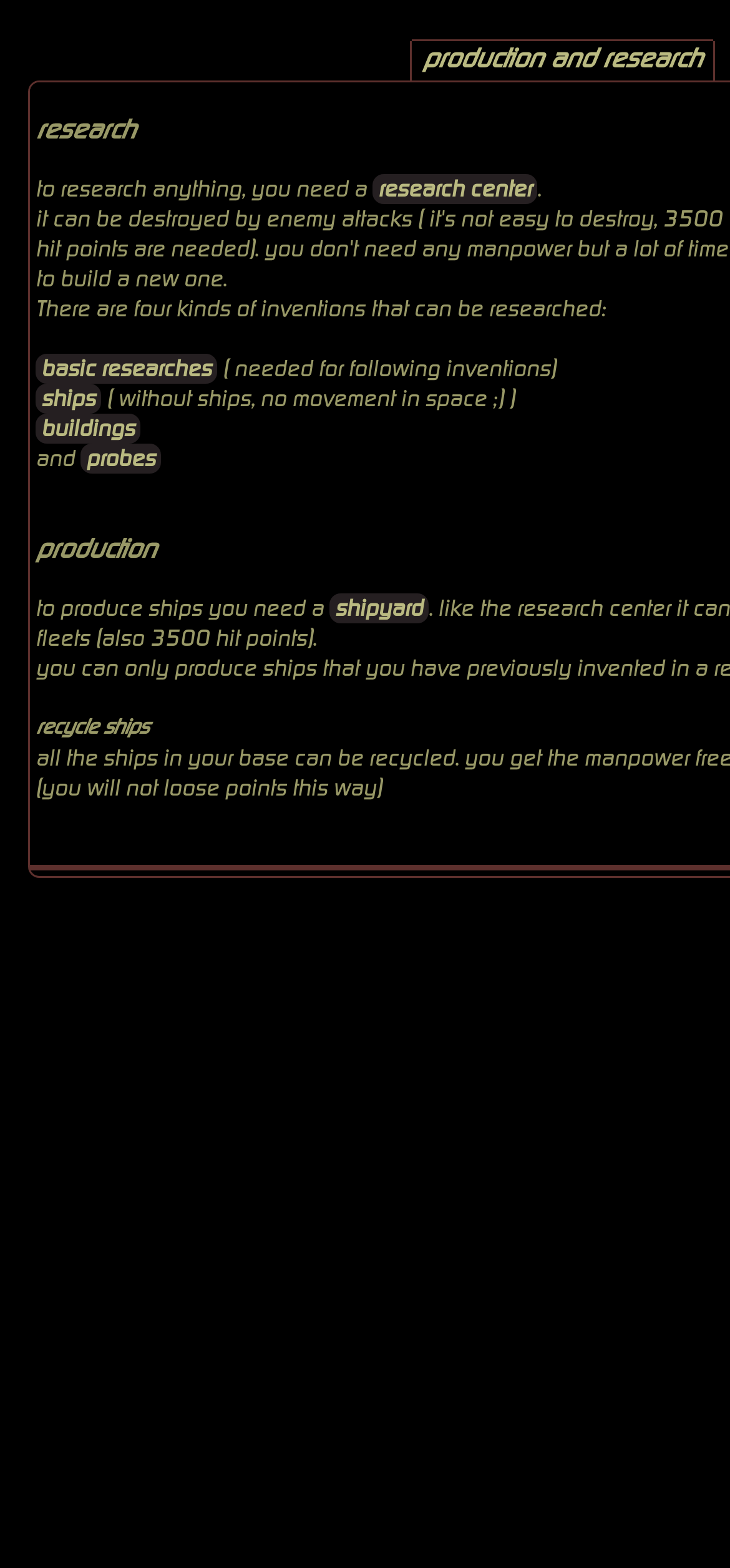What are the four kinds of inventions that can be researched?
Give a detailed response to the question by analyzing the screenshot.

The webpage lists four kinds of inventions that can be researched, which are basic researches, ships, buildings, and probes. These inventions are mentioned as necessary for further development and progress.